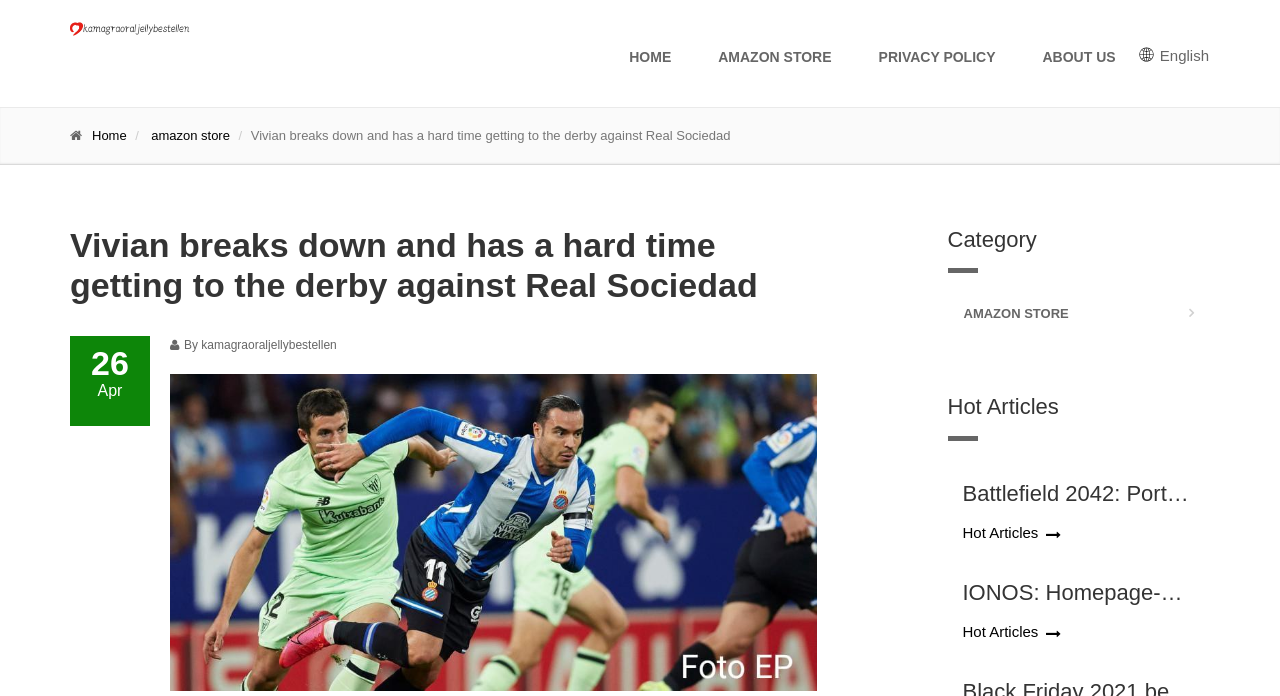Carefully observe the image and respond to the question with a detailed answer:
What is the author of the article?

The author of the article 'Vivian breaks down and has a hard time getting to the derby against Real Sociedad' is kamagraoraljellybestellen, which can be determined by the 'By kamagraoraljellybestellen' text element located below the article title with a bounding box coordinate of [0.144, 0.486, 0.263, 0.506].